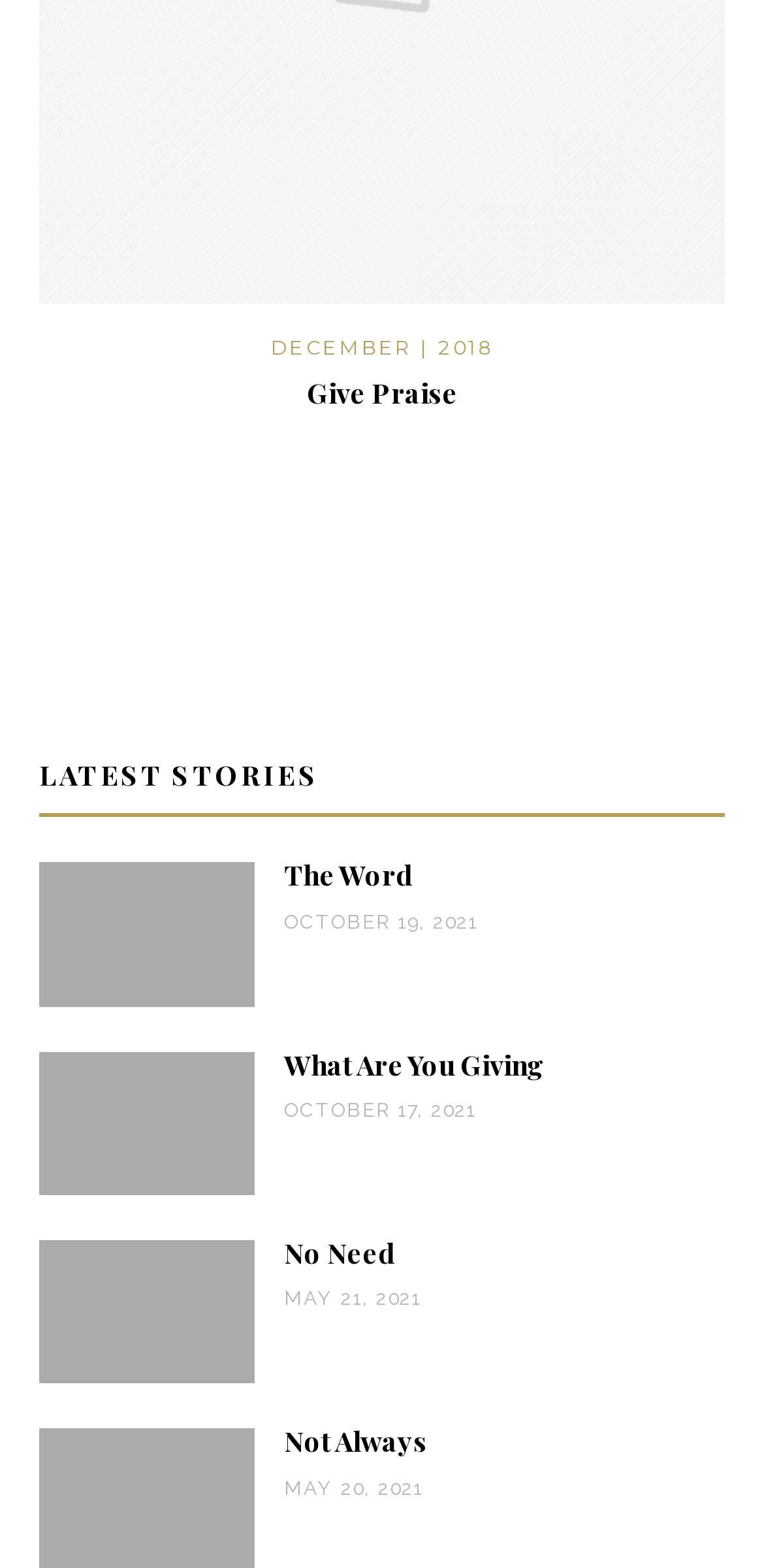Determine the bounding box coordinates for the area that should be clicked to carry out the following instruction: "Choose your country or region".

None